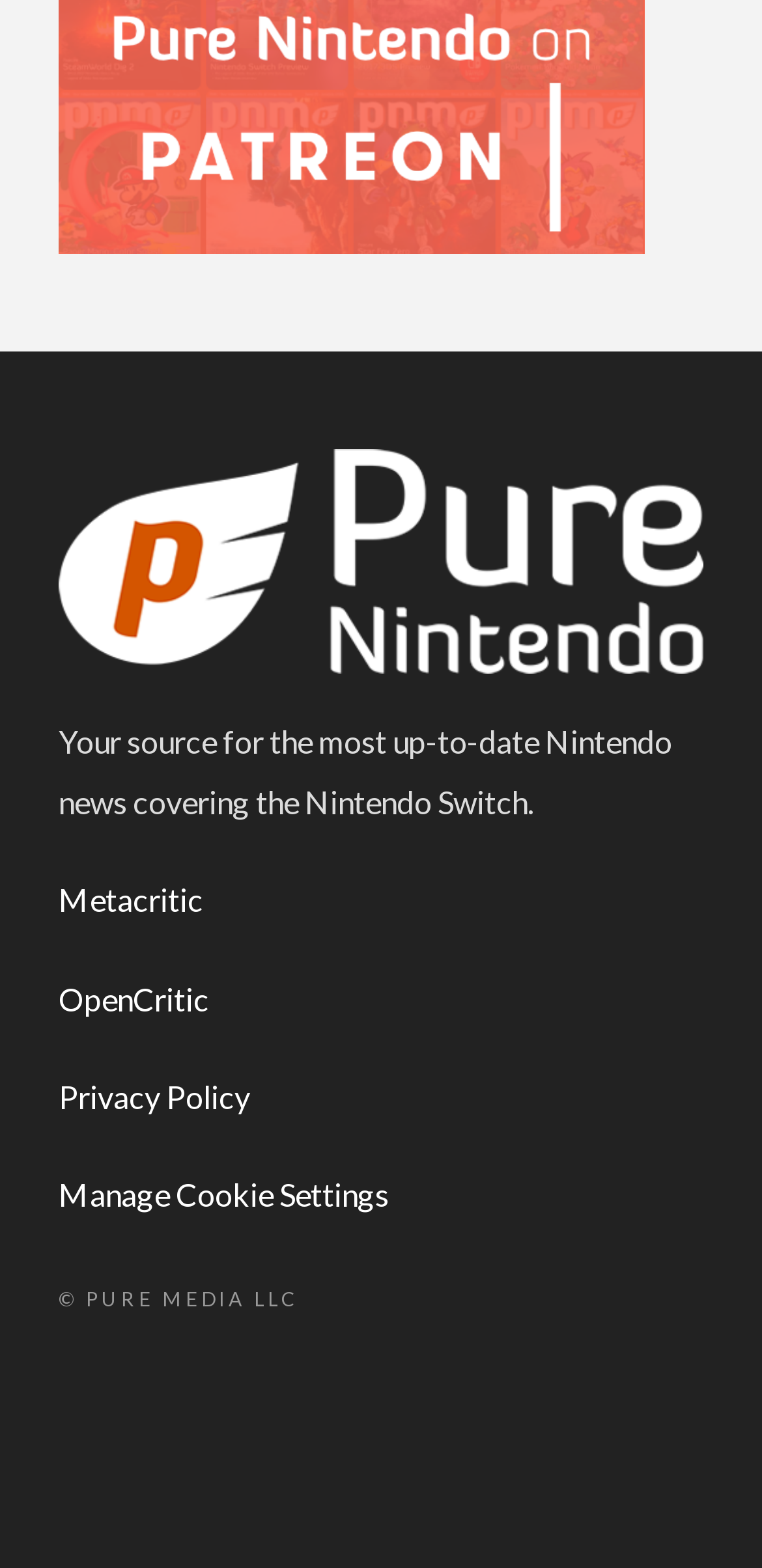Locate the UI element that matches the description Instagram in the webpage screenshot. Return the bounding box coordinates in the format (top-left x, top-left y, bottom-right x, bottom-right y), with values ranging from 0 to 1.

None